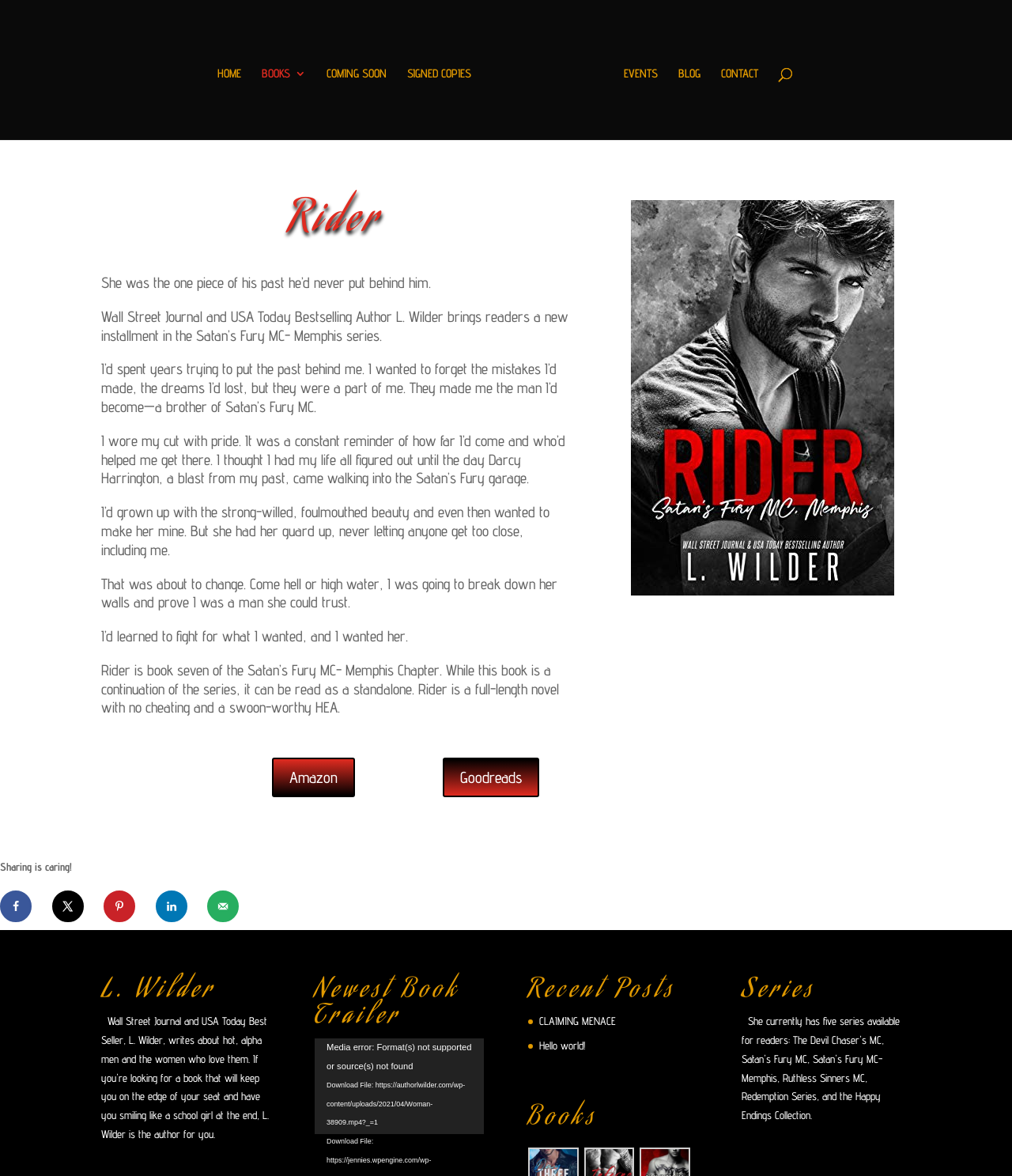Please identify the bounding box coordinates of the area that needs to be clicked to follow this instruction: "Read the book description".

[0.1, 0.233, 0.426, 0.247]